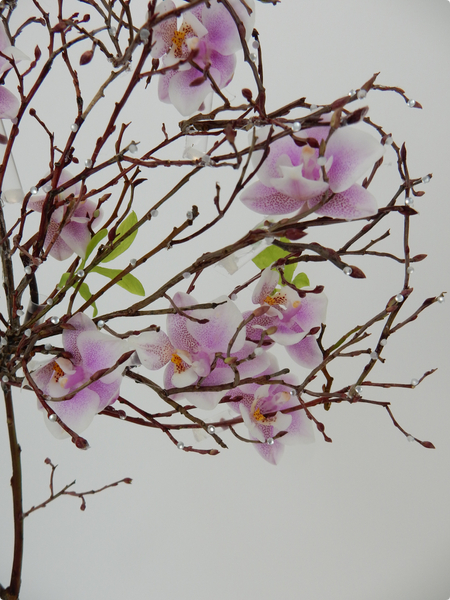Provide a thorough description of the image presented.

The image beautifully showcases a delicate arrangement of Phalaenopsis orchids, expertly crafted to resemble an artistic display. The orchids, characterized by their soft pink petals adorned with intricate speckles, are set upon a natural twig framework, resembling a heart. This organic structure is interspersed with sparkling beads that catch the light, adding a touch of elegance and whimsy to the composition. Small green leaves peek through the branches, enhancing the overall freshness of the piece. The background is a subtle gradient, allowing the vibrant colors of the orchids and the unique texture of the twigs to stand out prominently, creating a serene and visually captivating presentation.